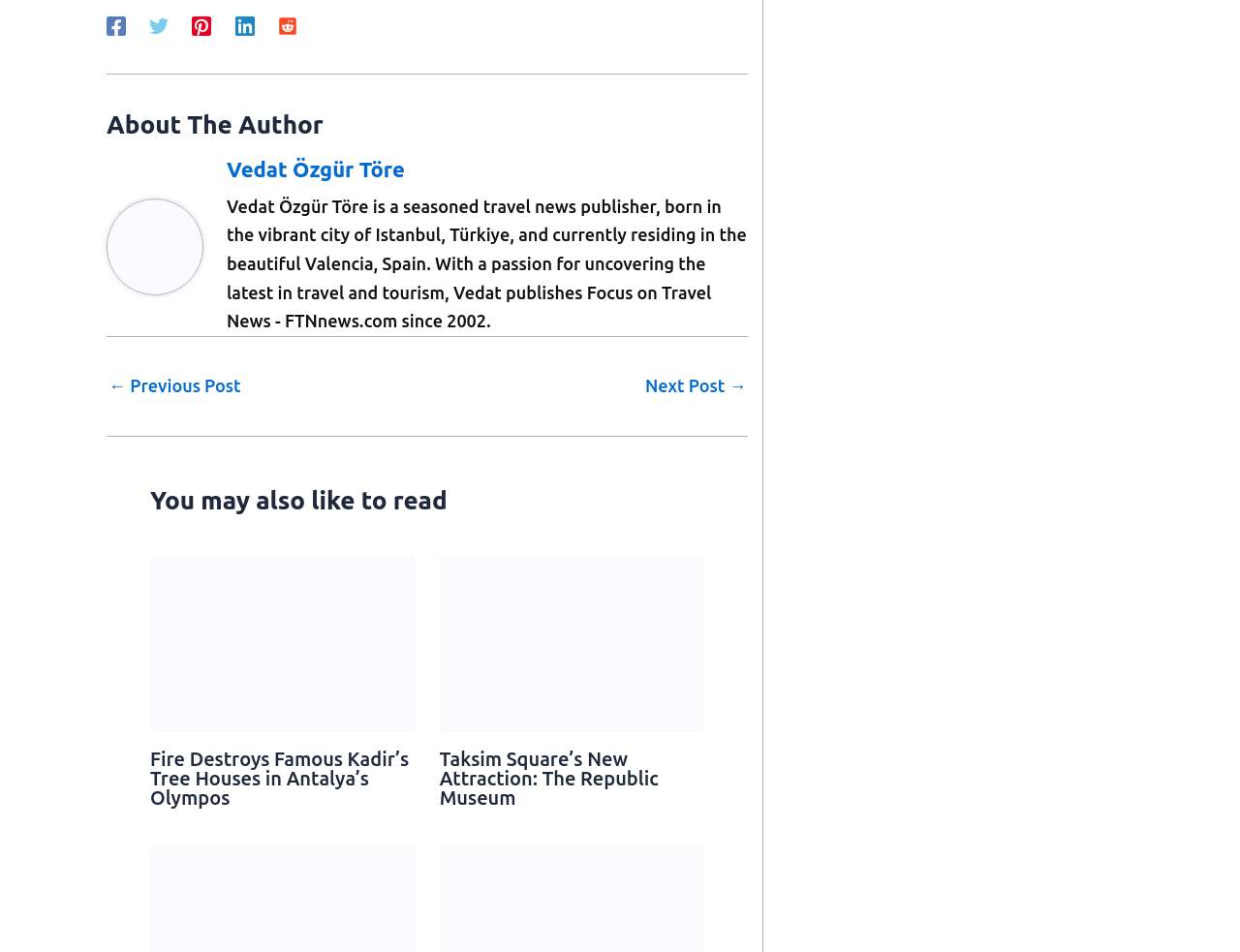Given the description Next Post →, predict the bounding box coordinates of the UI element. Ensure the coordinates are in the format (top-left x, top-left y, bottom-right x, bottom-right y) and all values are between 0 and 1.

[0.52, 0.396, 0.602, 0.414]